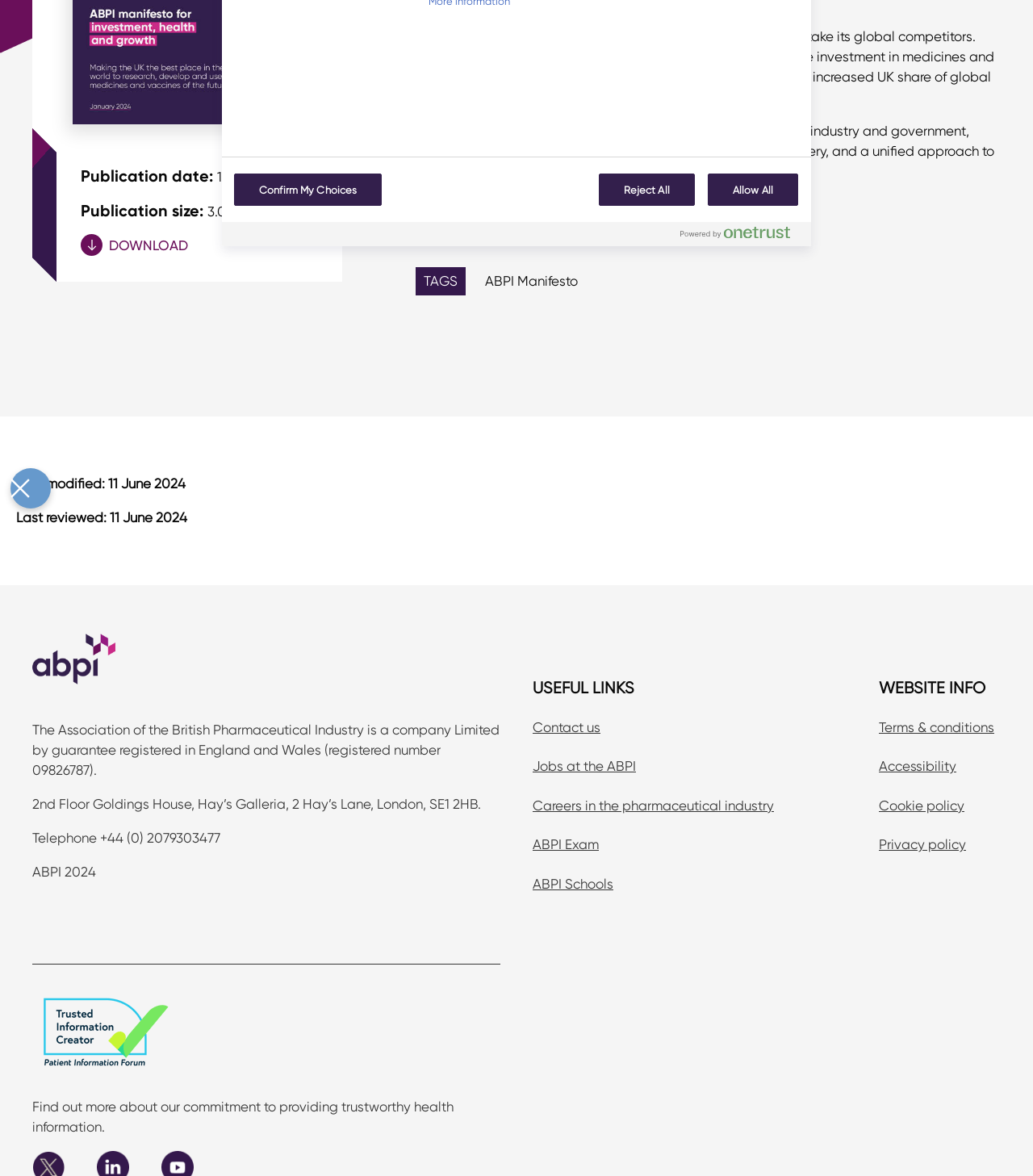Highlight the bounding box of the UI element that corresponds to this description: "Careers in the pharmaceutical industry".

[0.516, 0.678, 0.749, 0.692]